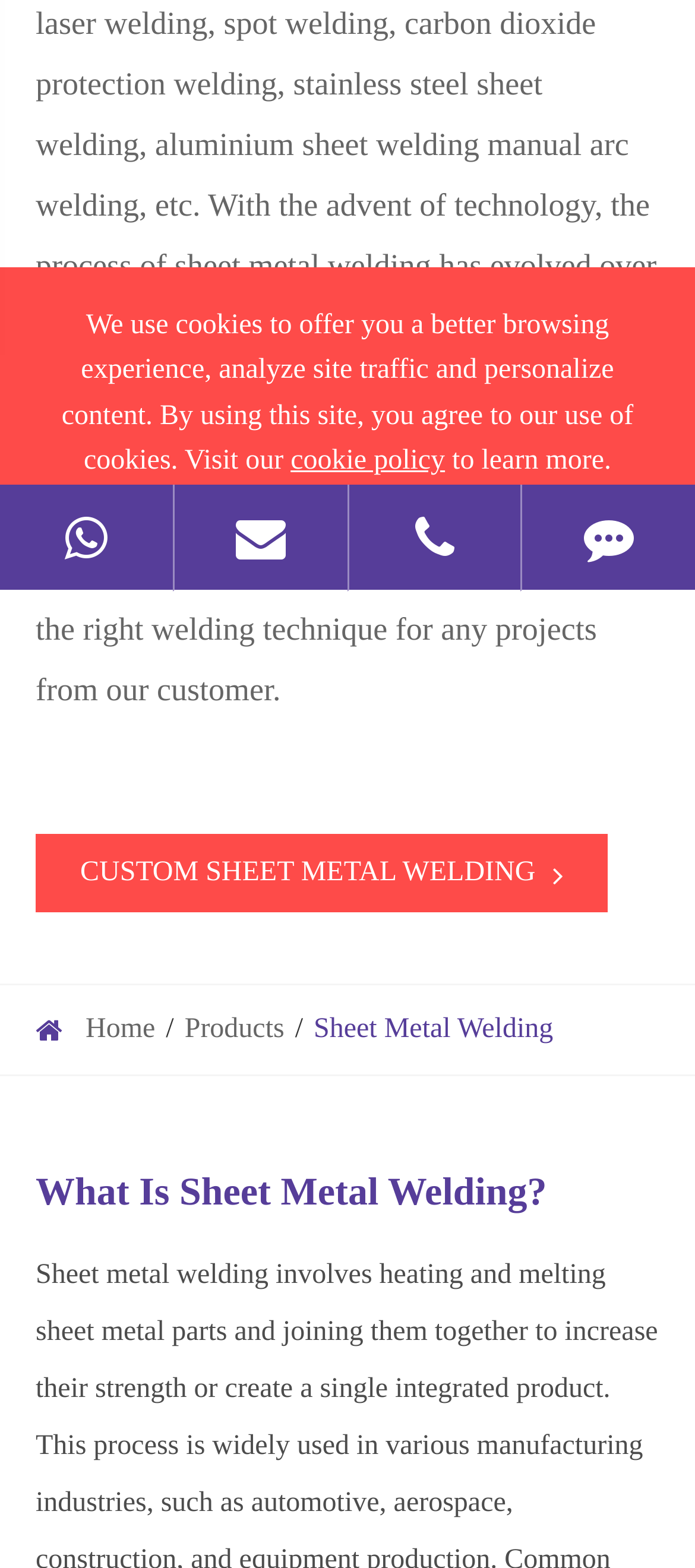From the webpage screenshot, predict the bounding box coordinates (top-left x, top-left y, bottom-right x, bottom-right y) for the UI element described here: parent_node: +86-755-27108658 title="TEL"

[0.502, 0.309, 0.75, 0.376]